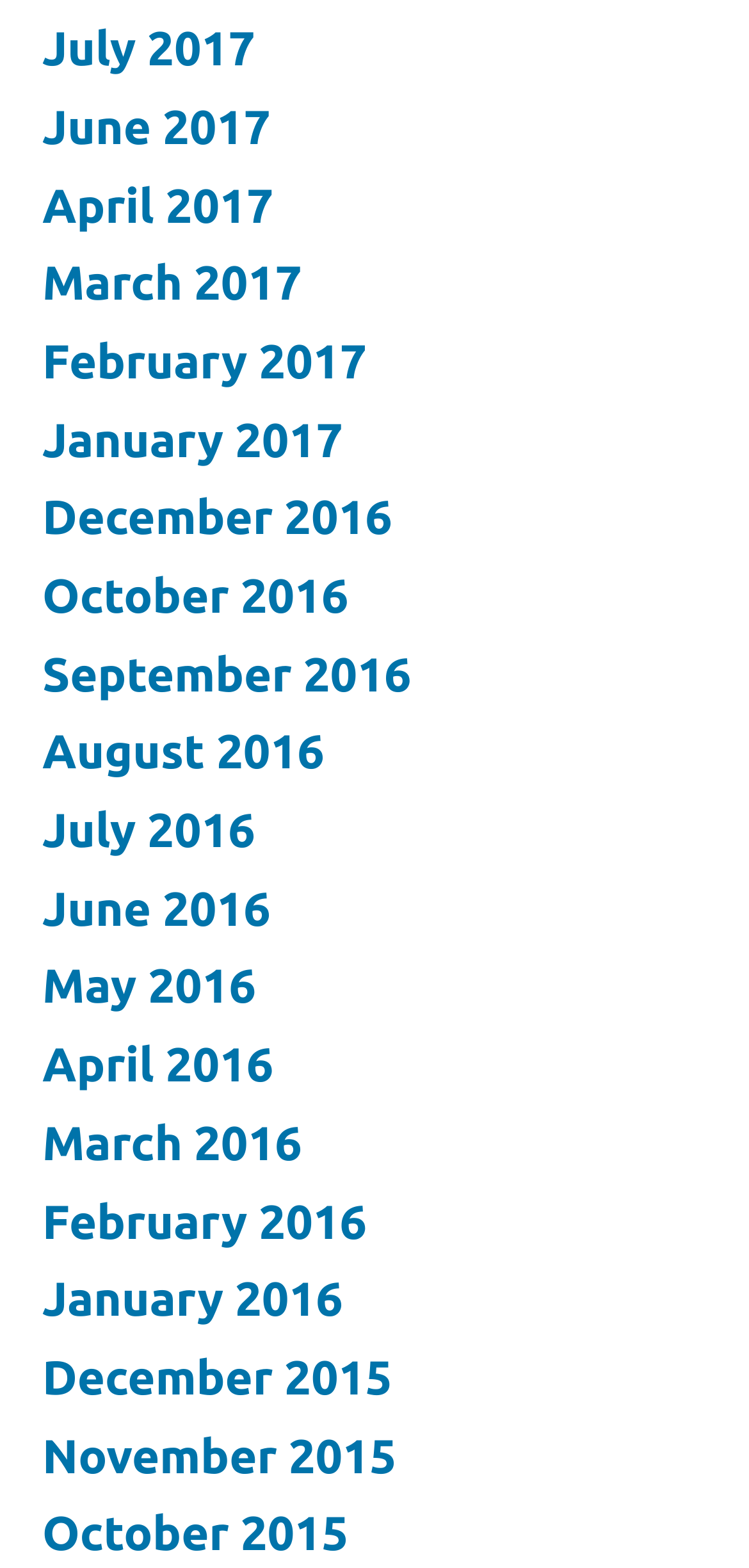Please answer the following question using a single word or phrase: What is the position of the link 'May 2016'?

Below 'April 2016'